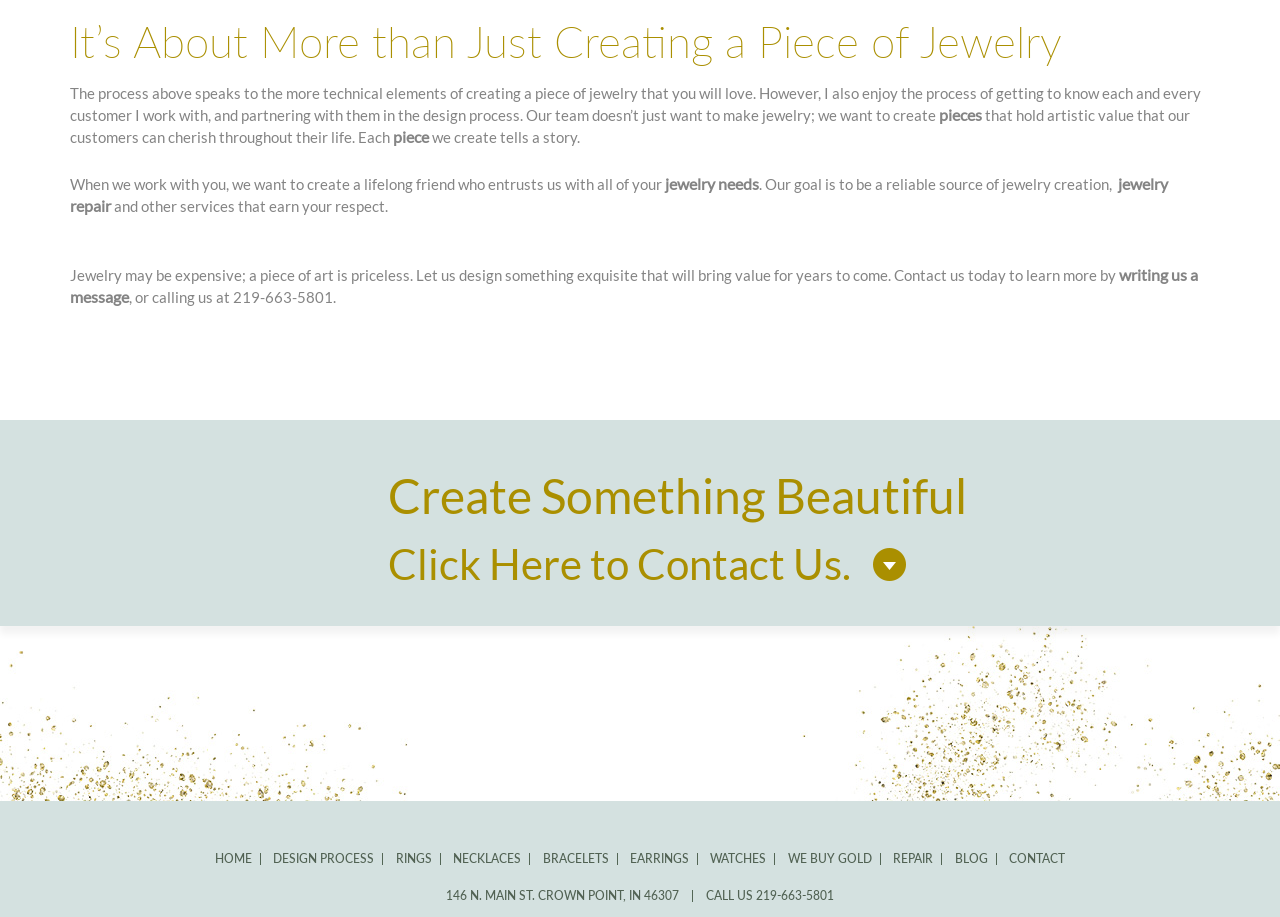How can customers contact the jewelry creation team?
Please respond to the question with a detailed and thorough explanation.

Customers can contact the jewelry creation team by writing a message or calling them at 219-663-5801, as stated in the paragraph 'Contact us today to learn more by writing us a message, or calling us at 219-663-5801.'